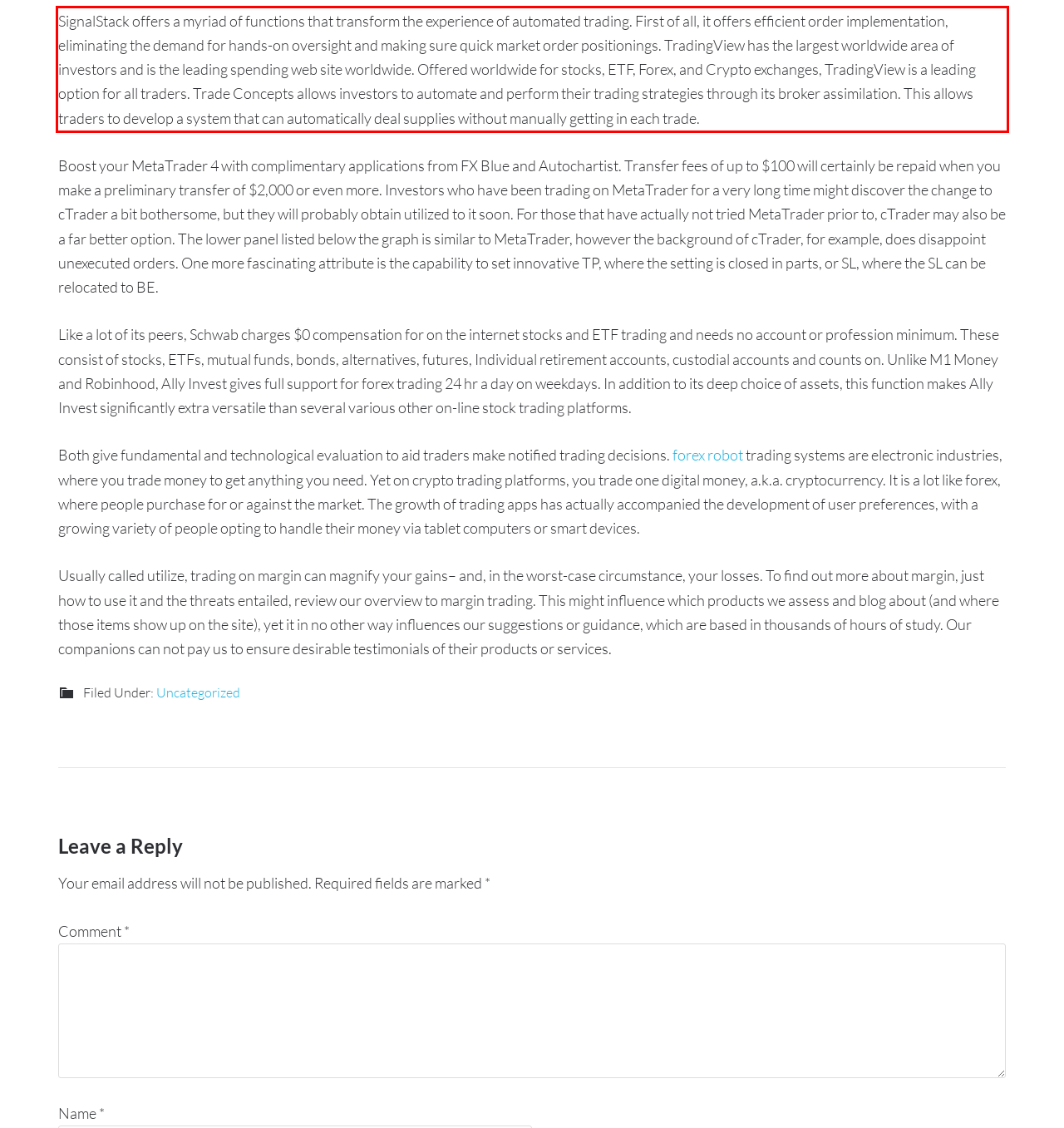Please look at the webpage screenshot and extract the text enclosed by the red bounding box.

SignalStack offers a myriad of functions that transform the experience of automated trading. First of all, it offers efficient order implementation, eliminating the demand for hands-on oversight and making sure quick market order positionings. TradingView has the largest worldwide area of investors and is the leading spending web site worldwide. Offered worldwide for stocks, ETF, Forex, and Crypto exchanges, TradingView is a leading option for all traders. Trade Concepts allows investors to automate and perform their trading strategies through its broker assimilation. This allows traders to develop a system that can automatically deal supplies without manually getting in each trade.